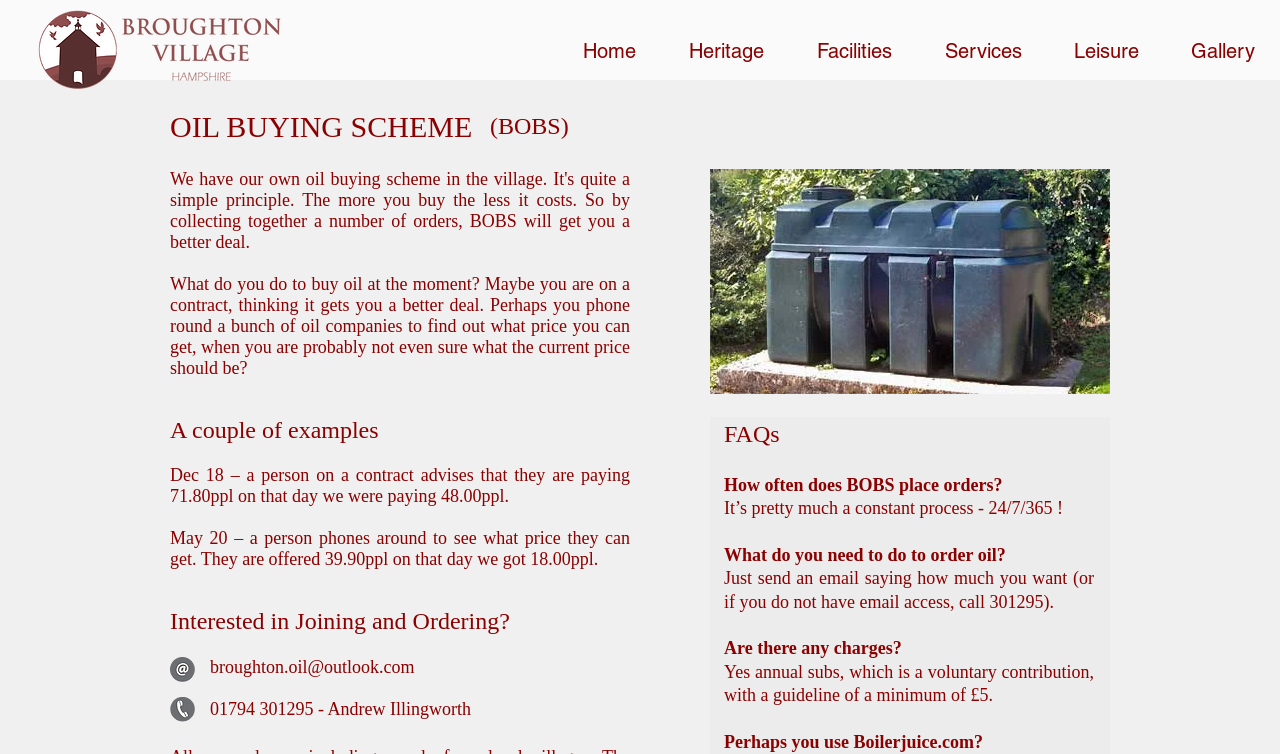What is the image on the right side of the webpage?
Refer to the image and give a detailed response to the question.

The image on the right side of the webpage is related to the oil buying scheme, as it is placed next to the FAQs section which explains how the scheme works. The image is likely a representation of the oil buying scheme, but its exact meaning is not explicitly stated on the webpage.